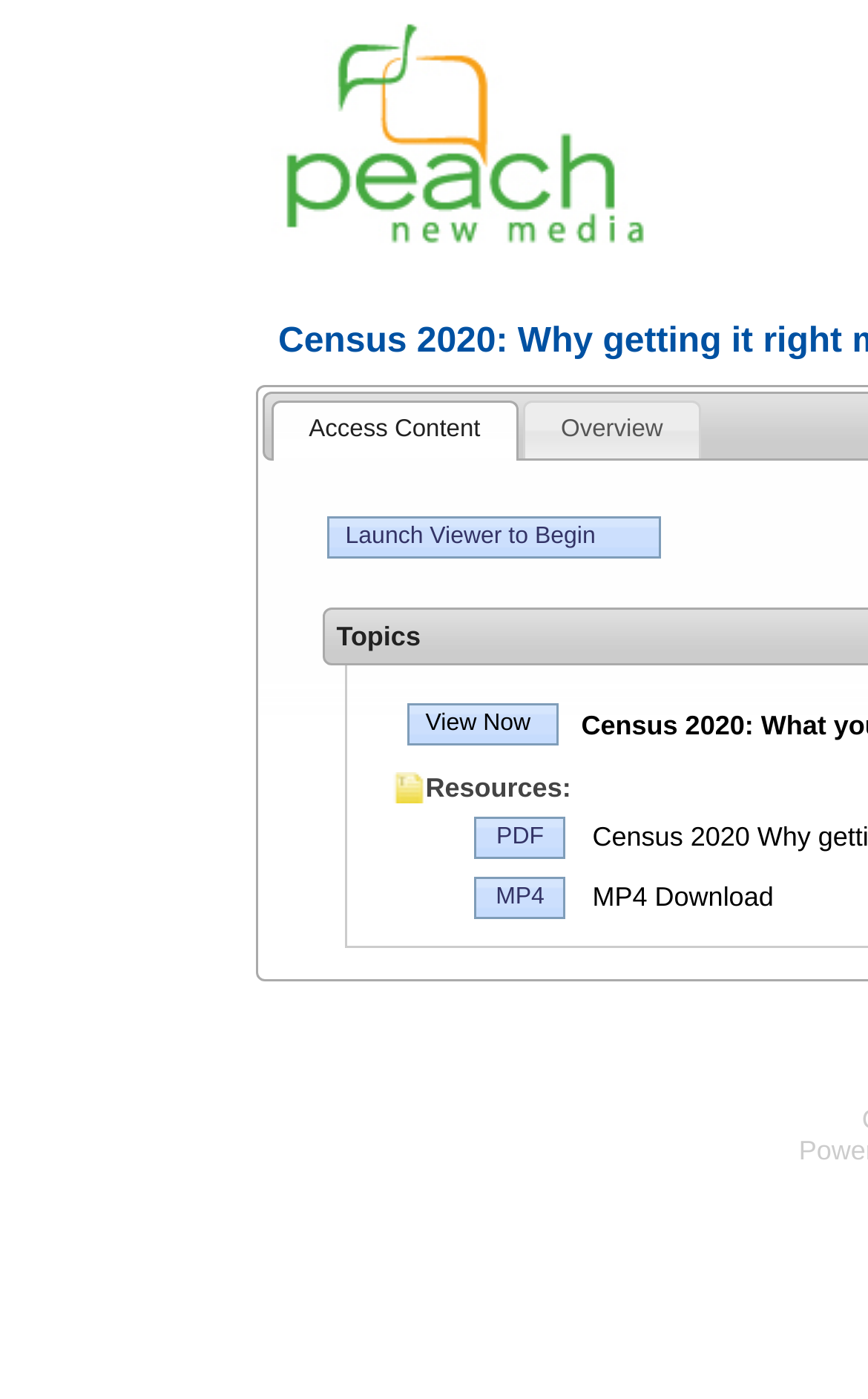What is the topic of the online event?
Answer the question with a single word or phrase derived from the image.

Not specified